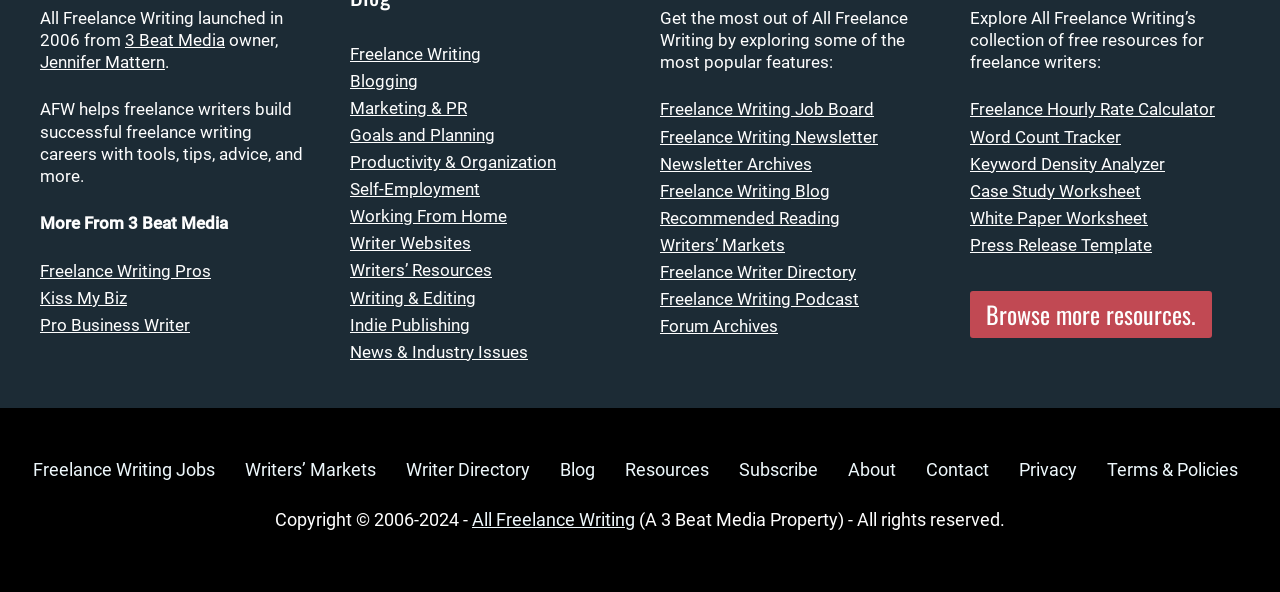Please determine the bounding box coordinates for the element that should be clicked to follow these instructions: "Check Freelance Writing Newsletter".

[0.516, 0.214, 0.686, 0.248]